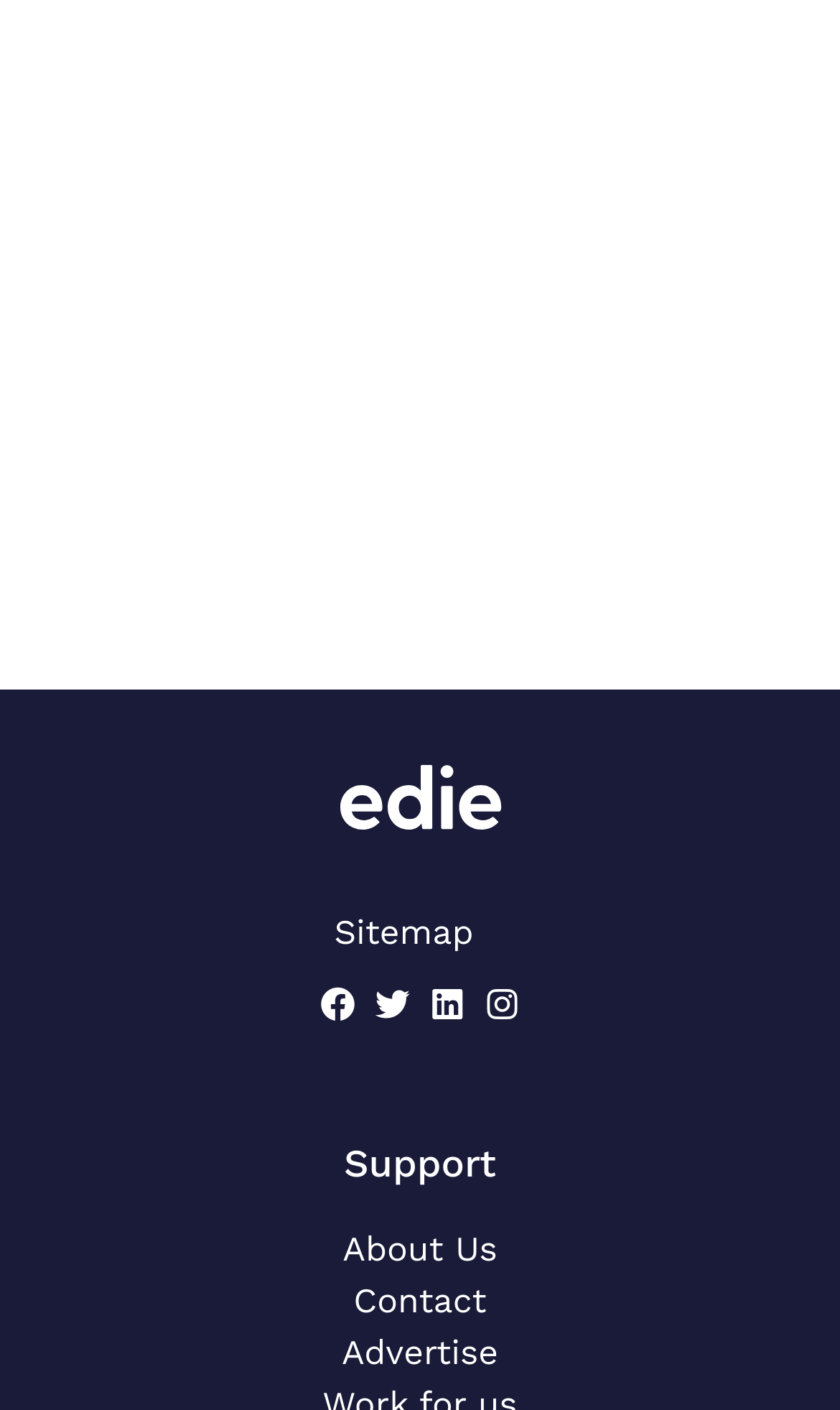Please locate the bounding box coordinates of the element that should be clicked to complete the given instruction: "Read 1) Indian Companies Demanding Social Media Managers".

None